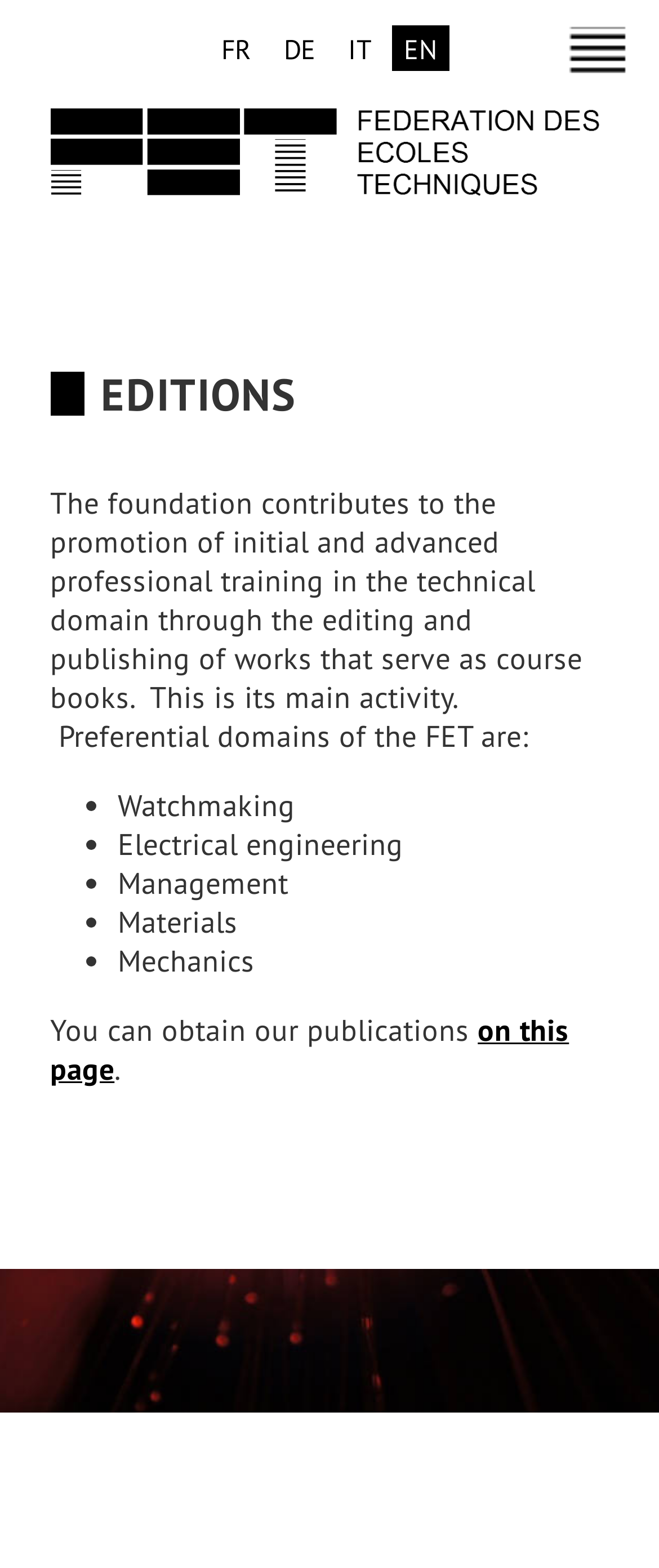Analyze the image and provide a detailed answer to the question: What is the logo of the FET?

The logo of the FET is 'fet edu logo fr', which is an image element located at the top of the webpage.